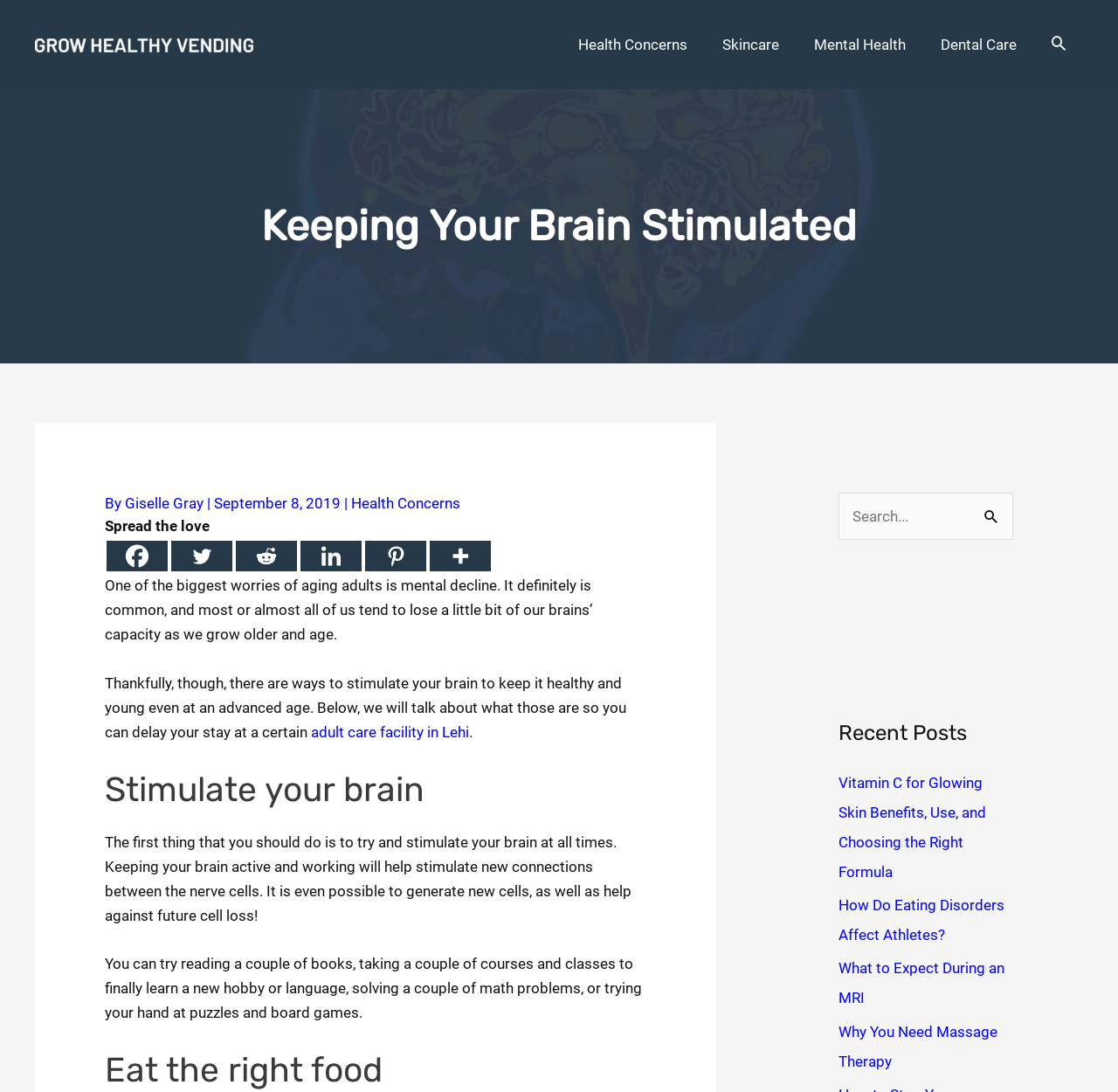Specify the bounding box coordinates of the region I need to click to perform the following instruction: "Click the 'Health Concerns' link in the navigation". The coordinates must be four float numbers in the range of 0 to 1, i.e., [left, top, right, bottom].

[0.502, 0.014, 0.63, 0.068]